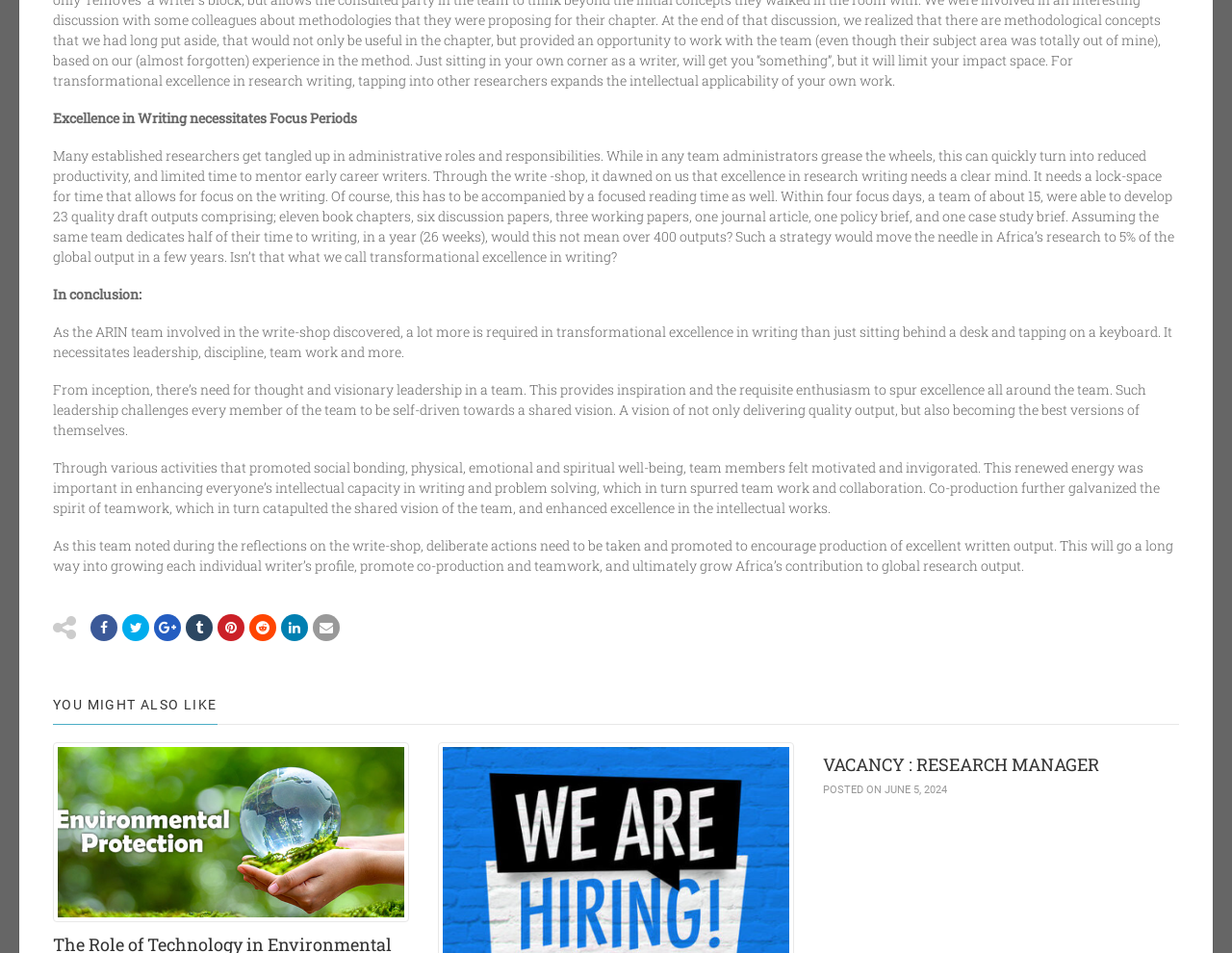What is the vision of the team?
Please answer the question as detailed as possible based on the image.

The vision of the team is to deliver quality output and become the best versions of themselves, which is inspired by thought and visionary leadership that challenges every member of the team to be self-driven towards a shared vision.